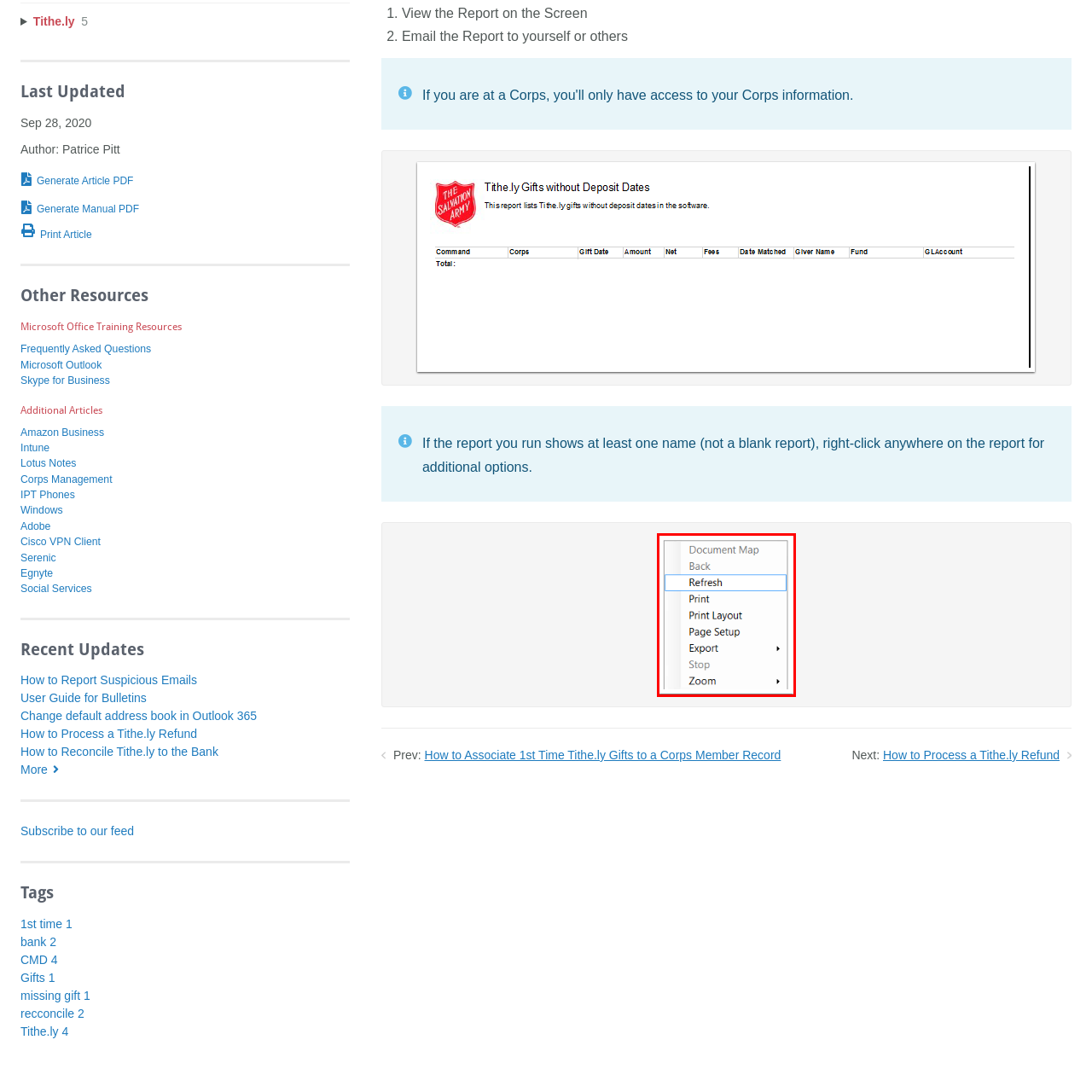View the image highlighted in red and provide one word or phrase: How many options are listed in the menu?

9